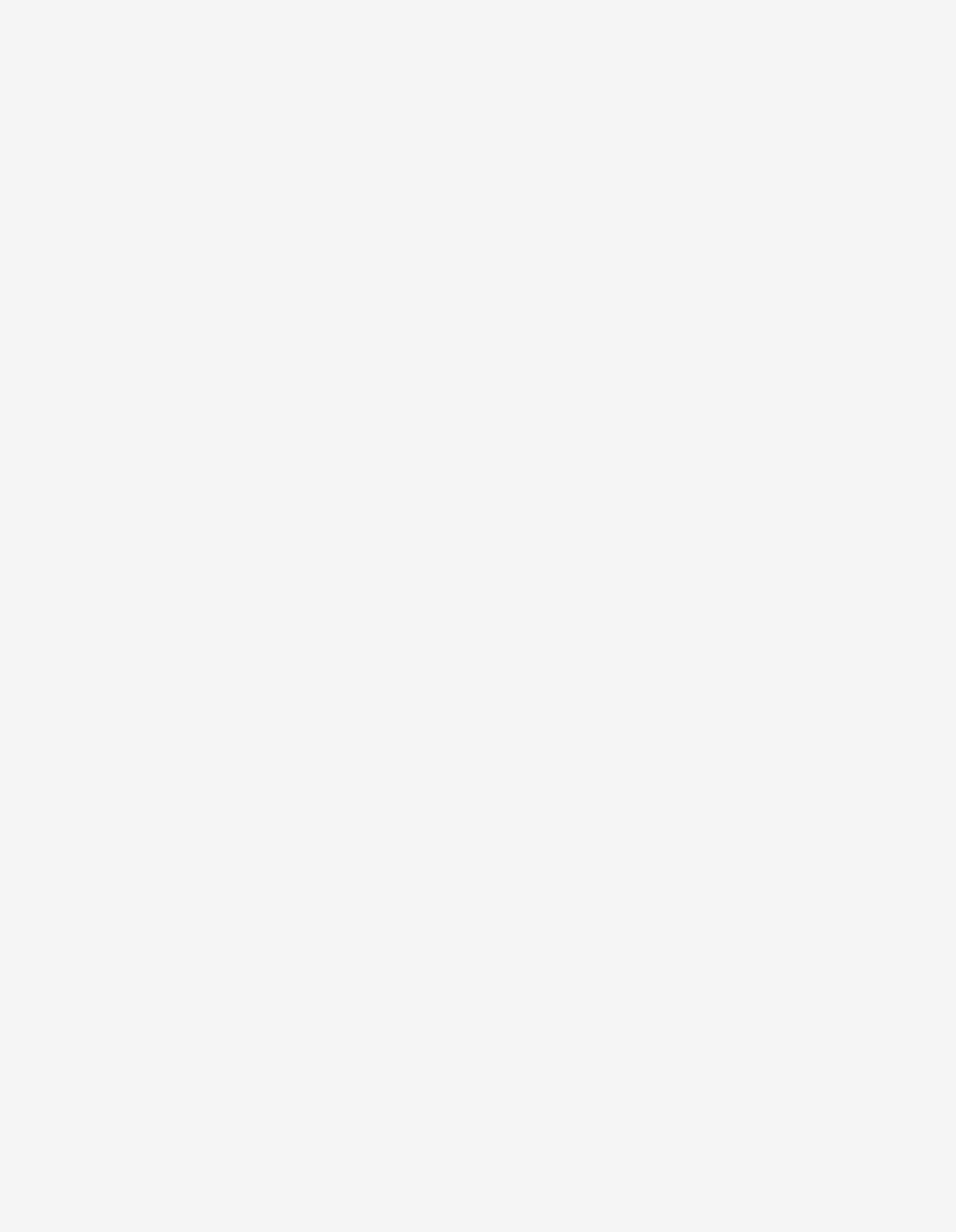Kindly determine the bounding box coordinates for the clickable area to achieve the given instruction: "Read the review of Symphony of Sorrowful Songs at London Coliseum".

[0.043, 0.049, 0.589, 0.061]